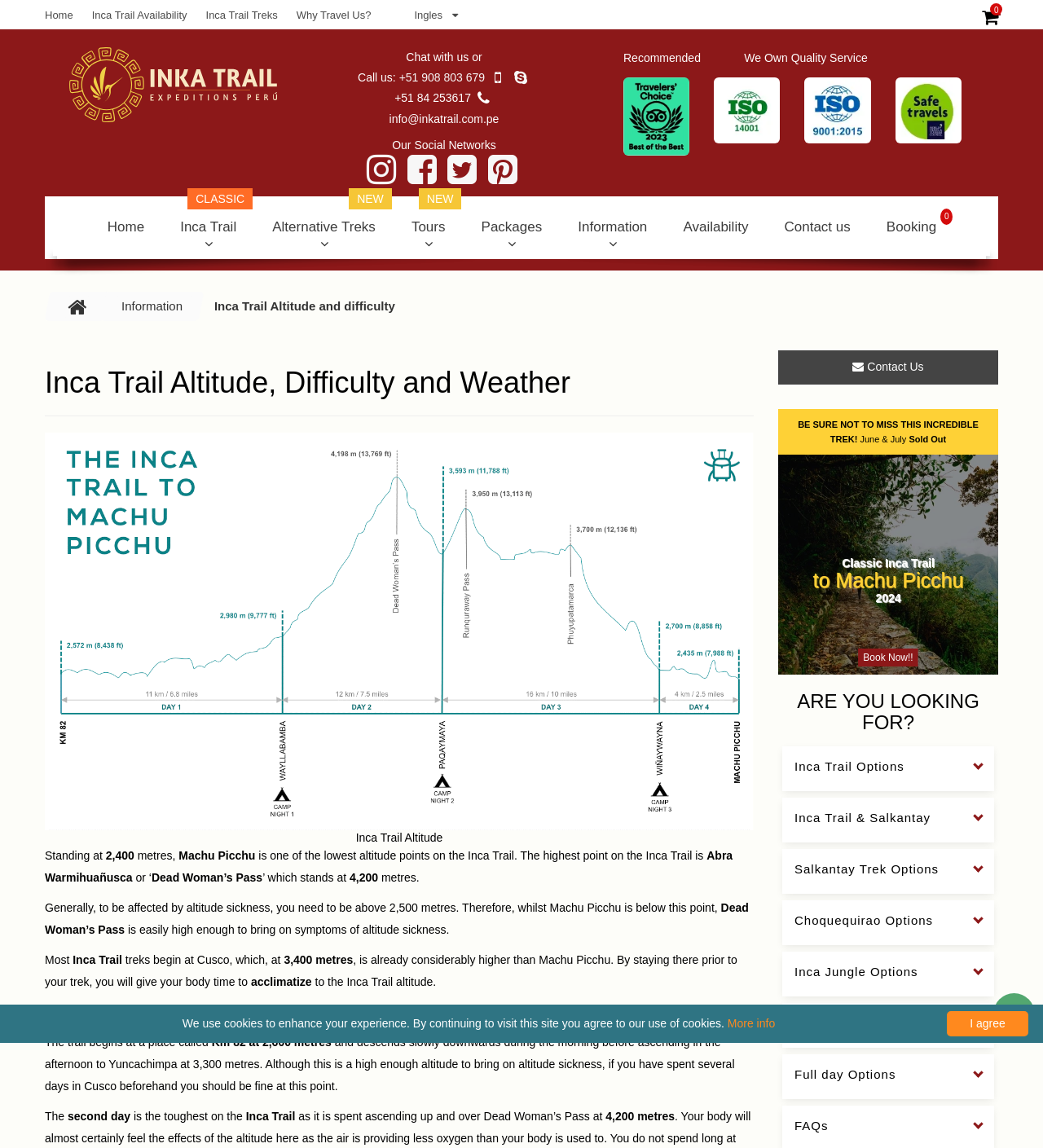What is the highest point on the Inca Trail?
Using the details from the image, give an elaborate explanation to answer the question.

I found this answer by reading the text on the webpage, specifically the sentence 'The highest point on the Inca Trail is ‘Dead Woman’s Pass’, at 4,200 mts.'